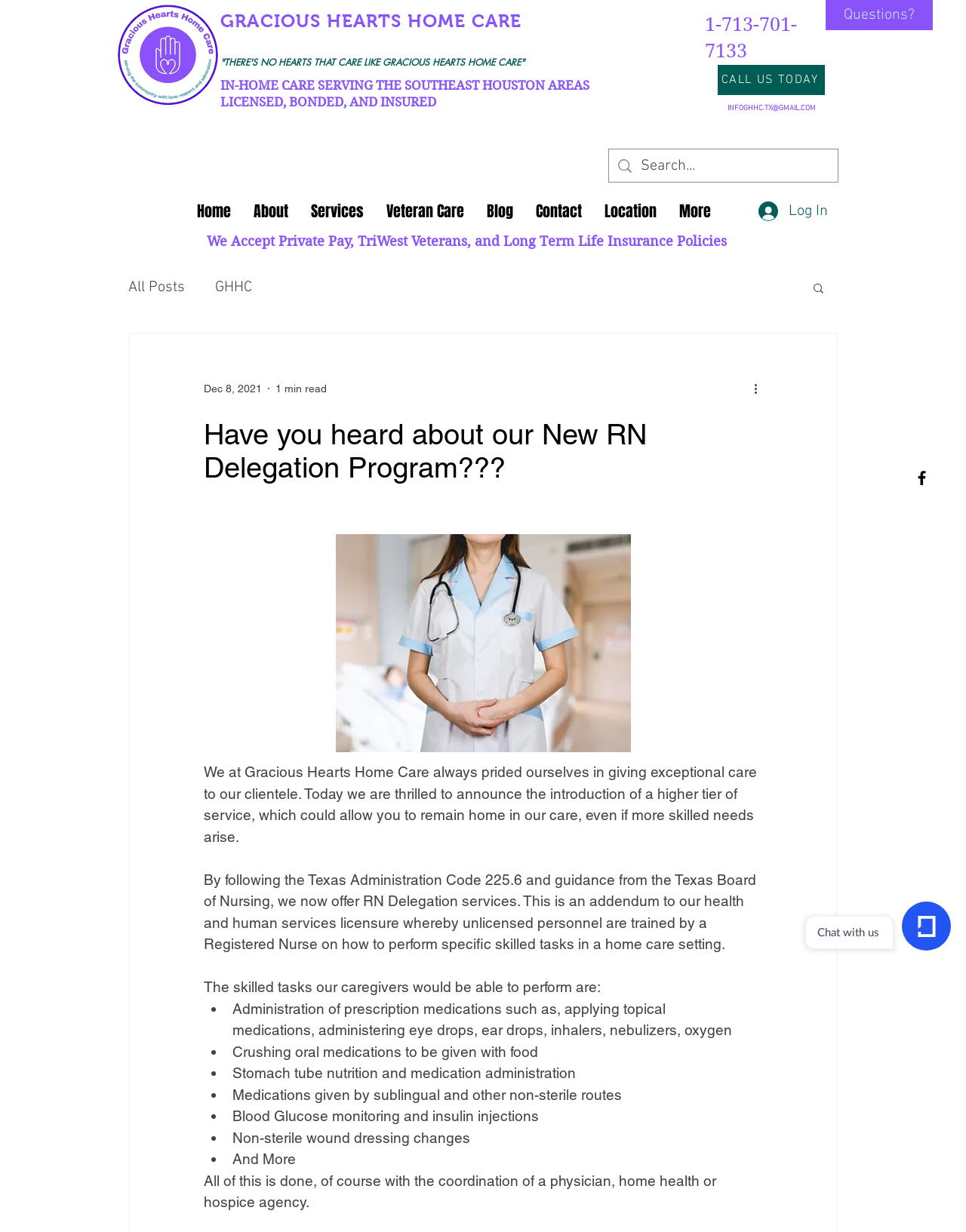Identify the bounding box coordinates for the UI element described as: "All Posts".

[0.133, 0.226, 0.191, 0.241]